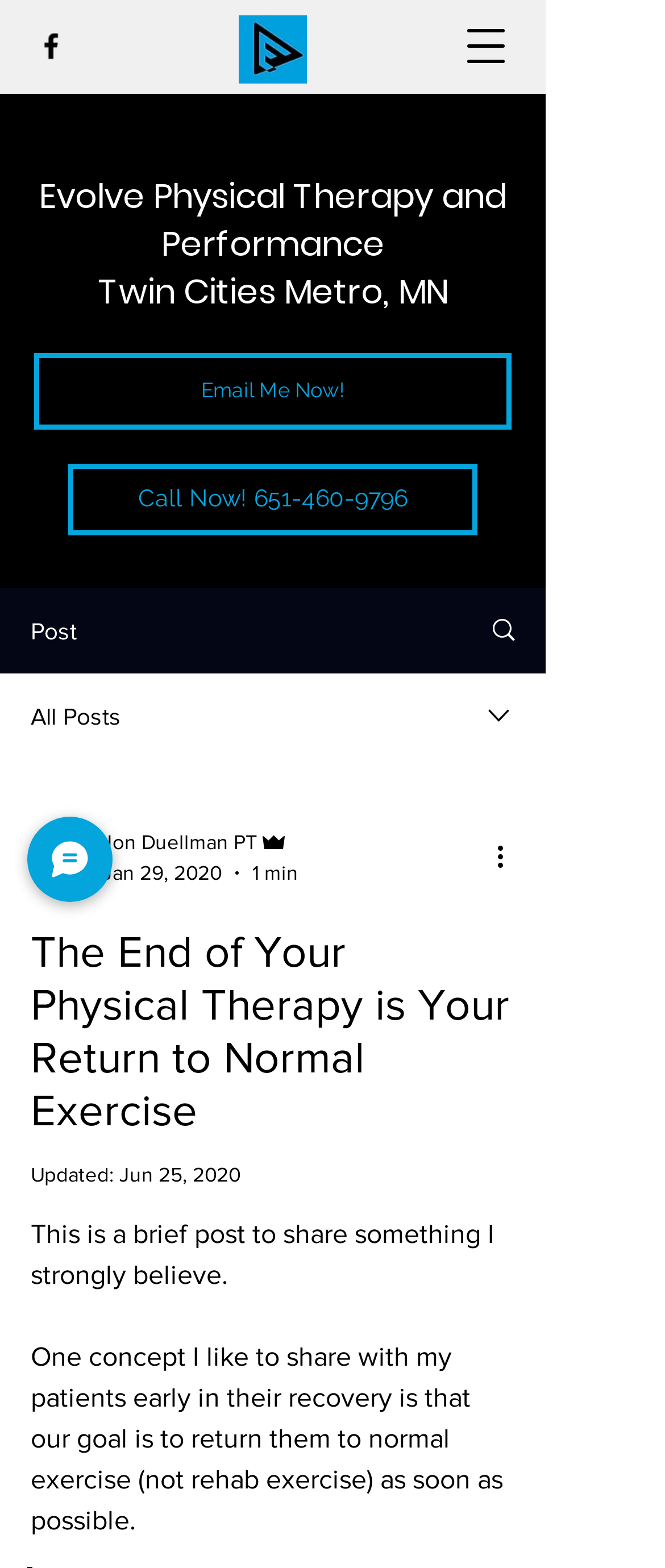What is the date when the blog post was updated?
Please look at the screenshot and answer using one word or phrase.

Jun 25, 2020